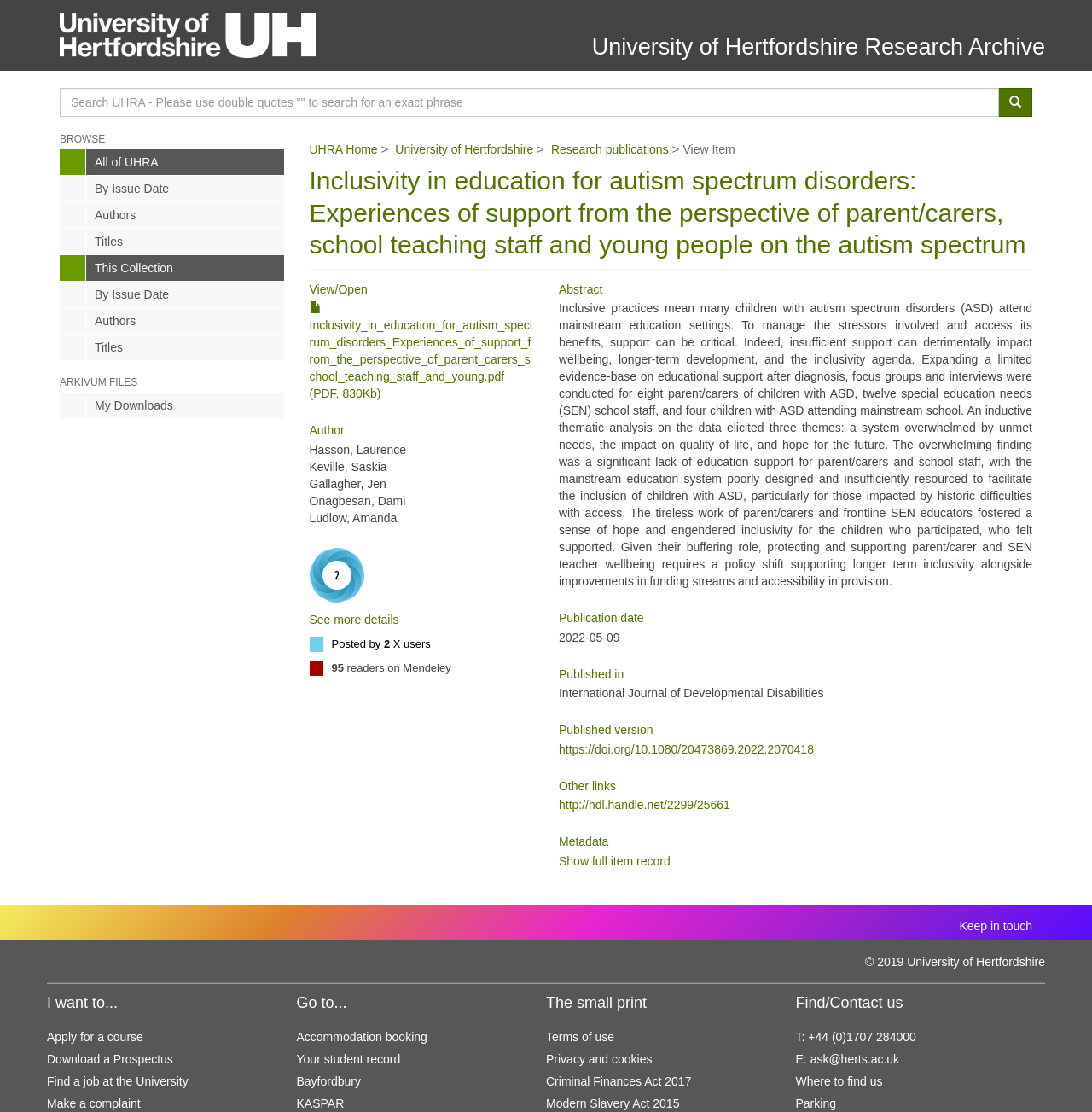What is the name of the university?
Please use the image to provide an in-depth answer to the question.

I found the answer by looking at the heading 'University of Hertfordshire Research Archive' which is located at the top of the webpage, indicating that the webpage is part of the University of Hertfordshire's research archive.